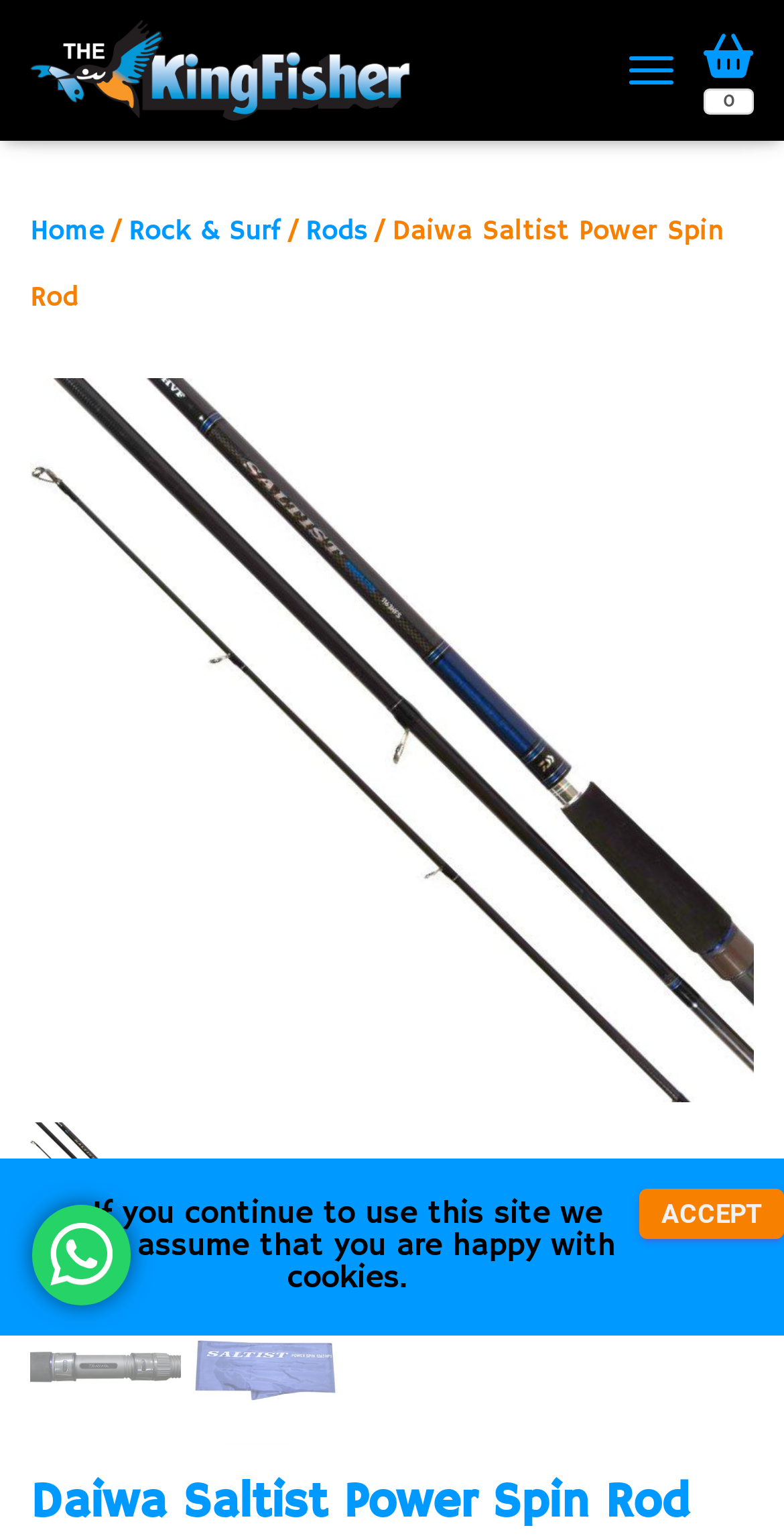How many images are there on the webpage?
Provide a one-word or short-phrase answer based on the image.

7